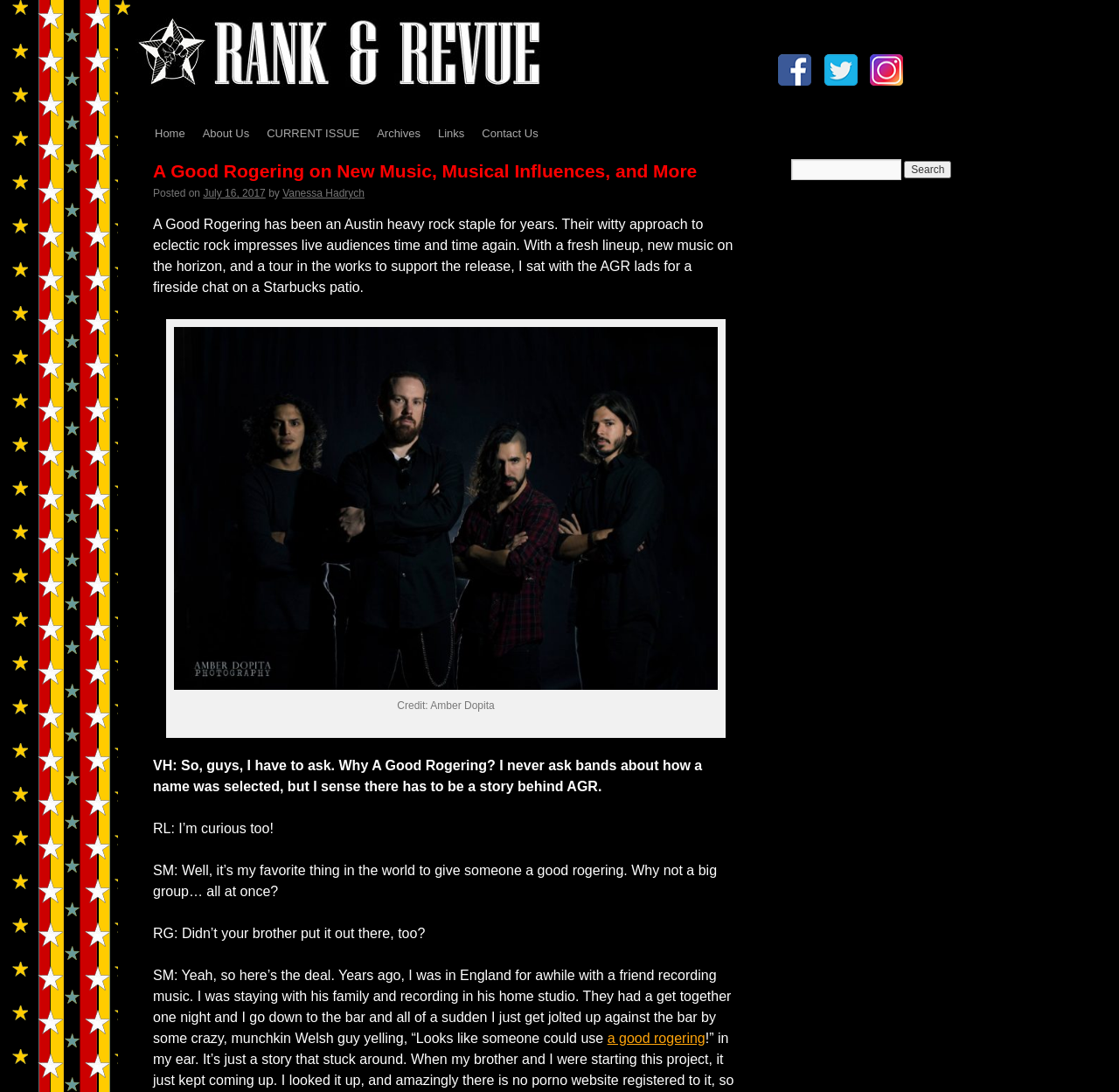Could you highlight the region that needs to be clicked to execute the instruction: "Search for something"?

[0.707, 0.146, 0.805, 0.165]